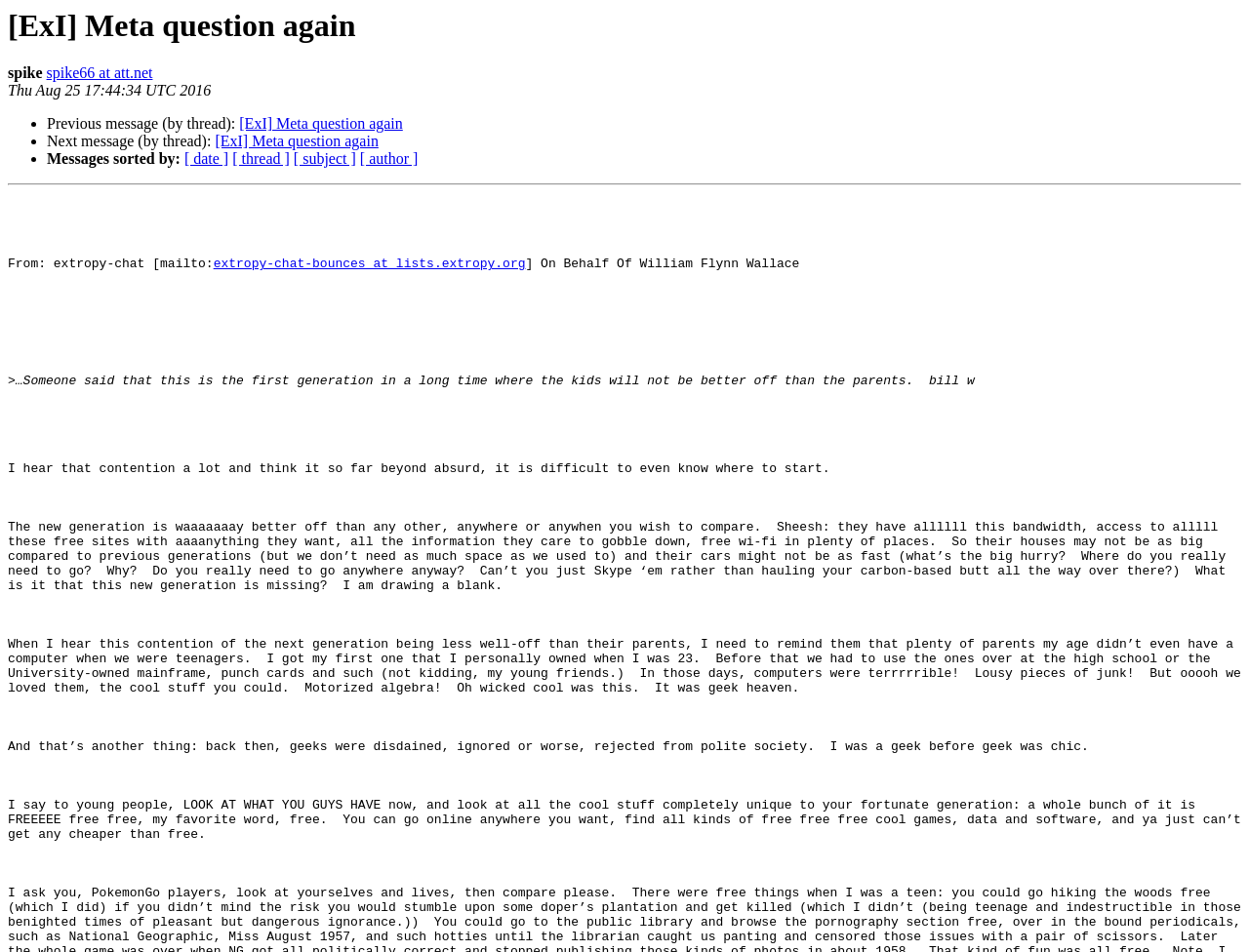Find the bounding box of the UI element described as follows: "[ExI] Meta question again".

[0.172, 0.14, 0.303, 0.157]